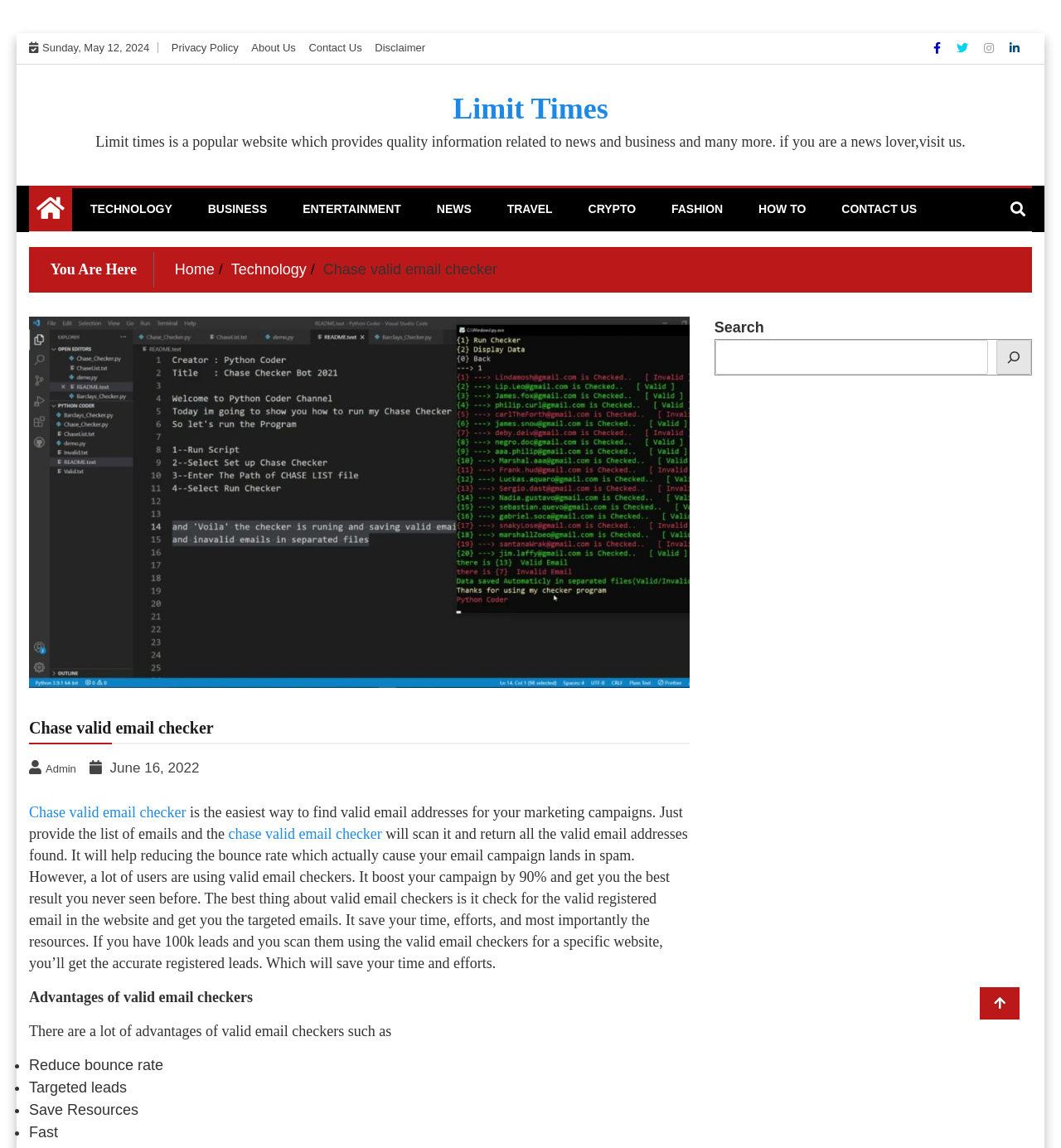Identify the bounding box coordinates of the HTML element based on this description: "aria-label="Home Page href="".

[0.034, 0.178, 0.061, 0.192]